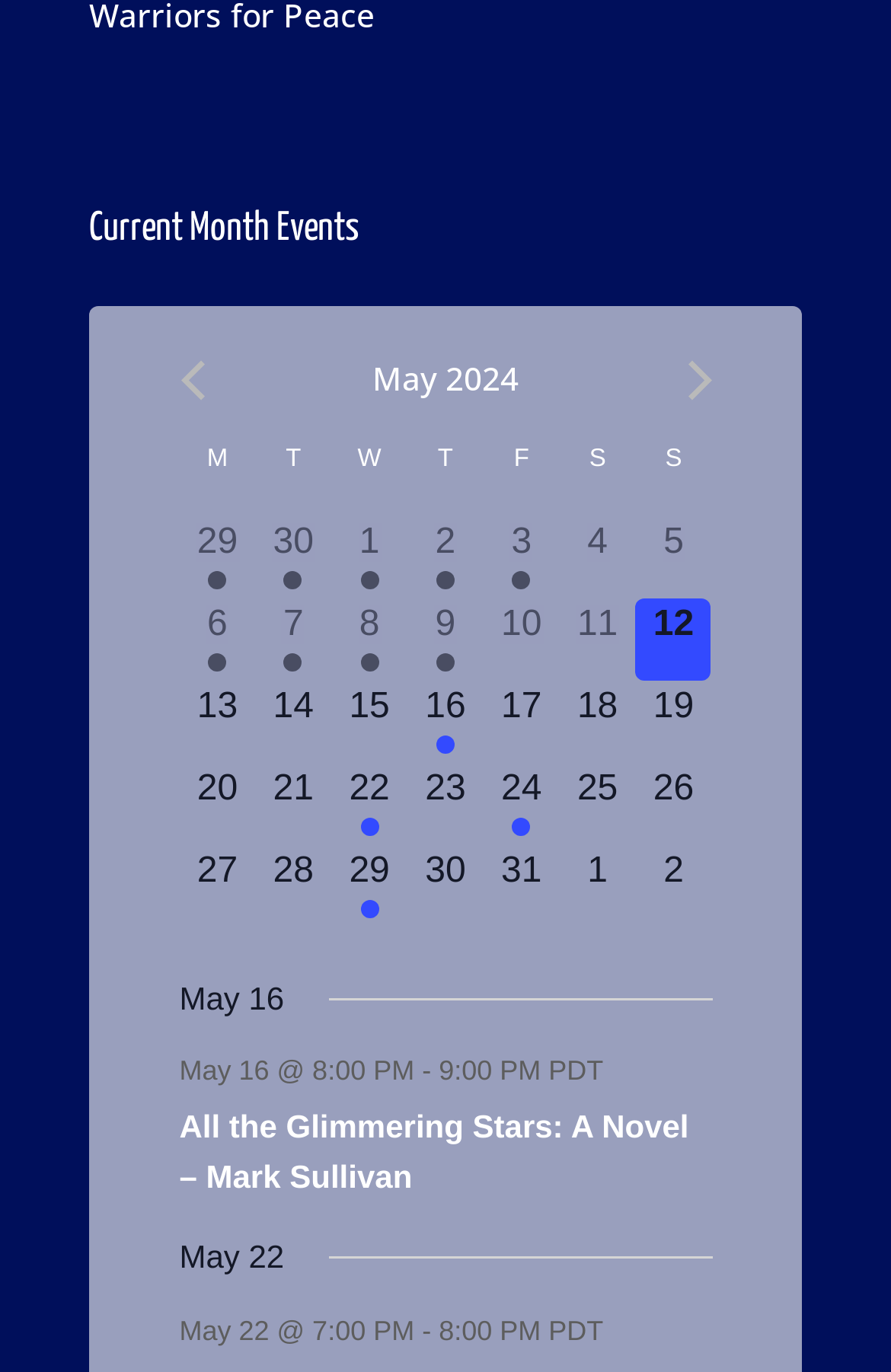What is the current month?
From the image, respond using a single word or phrase.

May 2024